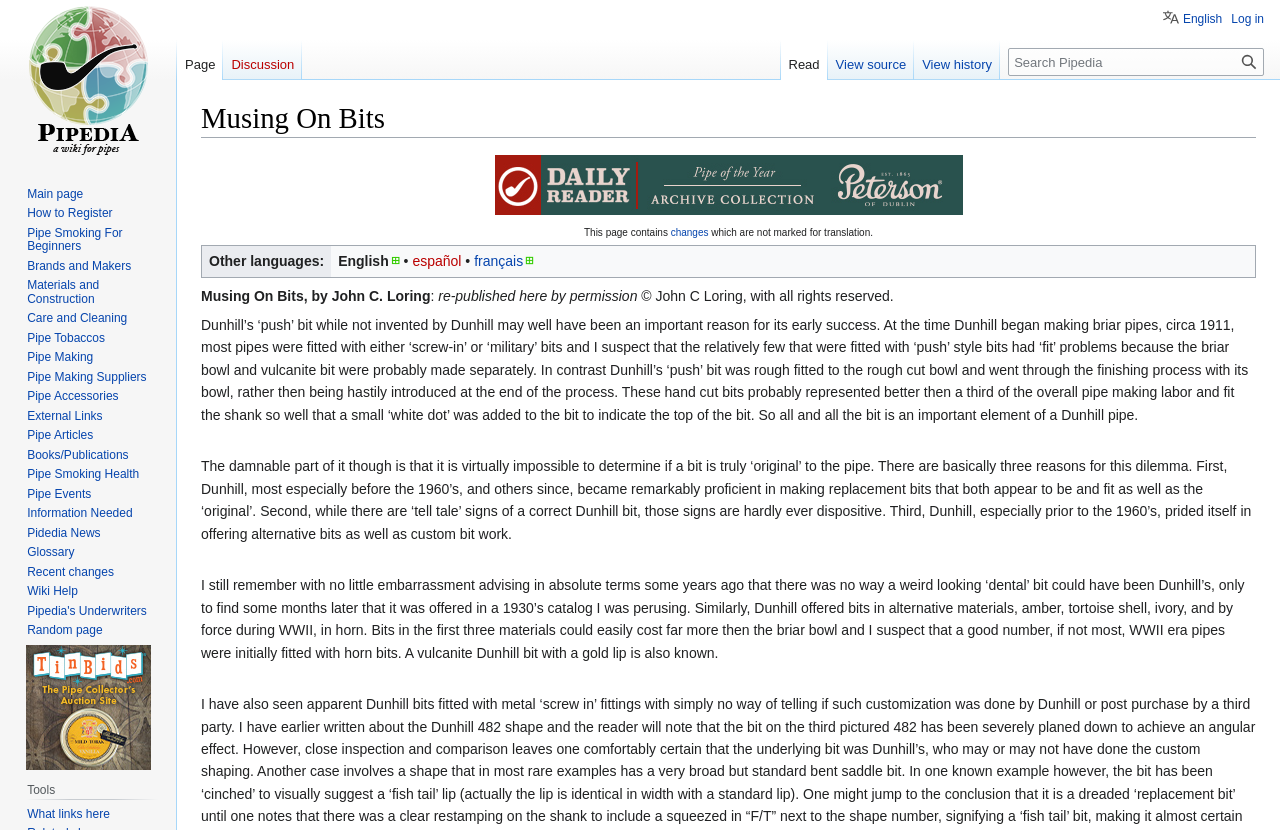What is the language of the webpage?
Look at the image and answer with only one word or phrase.

English